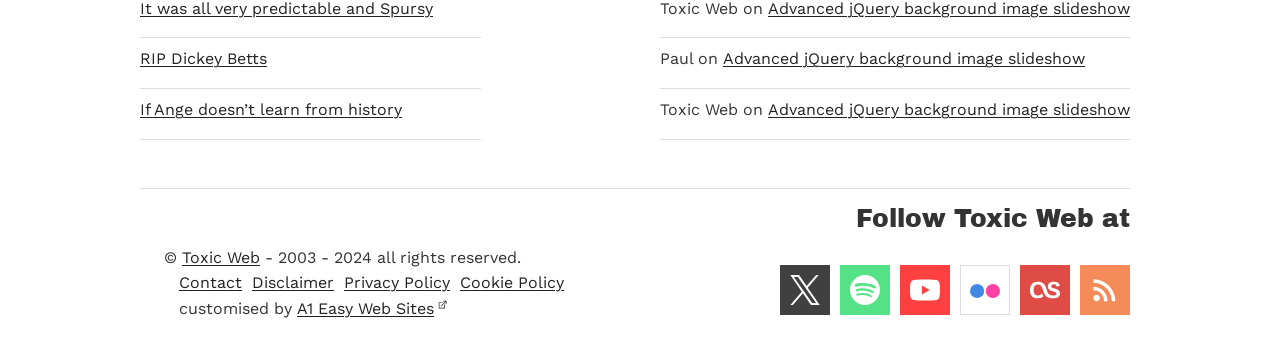Specify the bounding box coordinates of the area to click in order to follow the given instruction: "Customise website with A1 Easy Web Sites."

[0.232, 0.866, 0.35, 0.921]